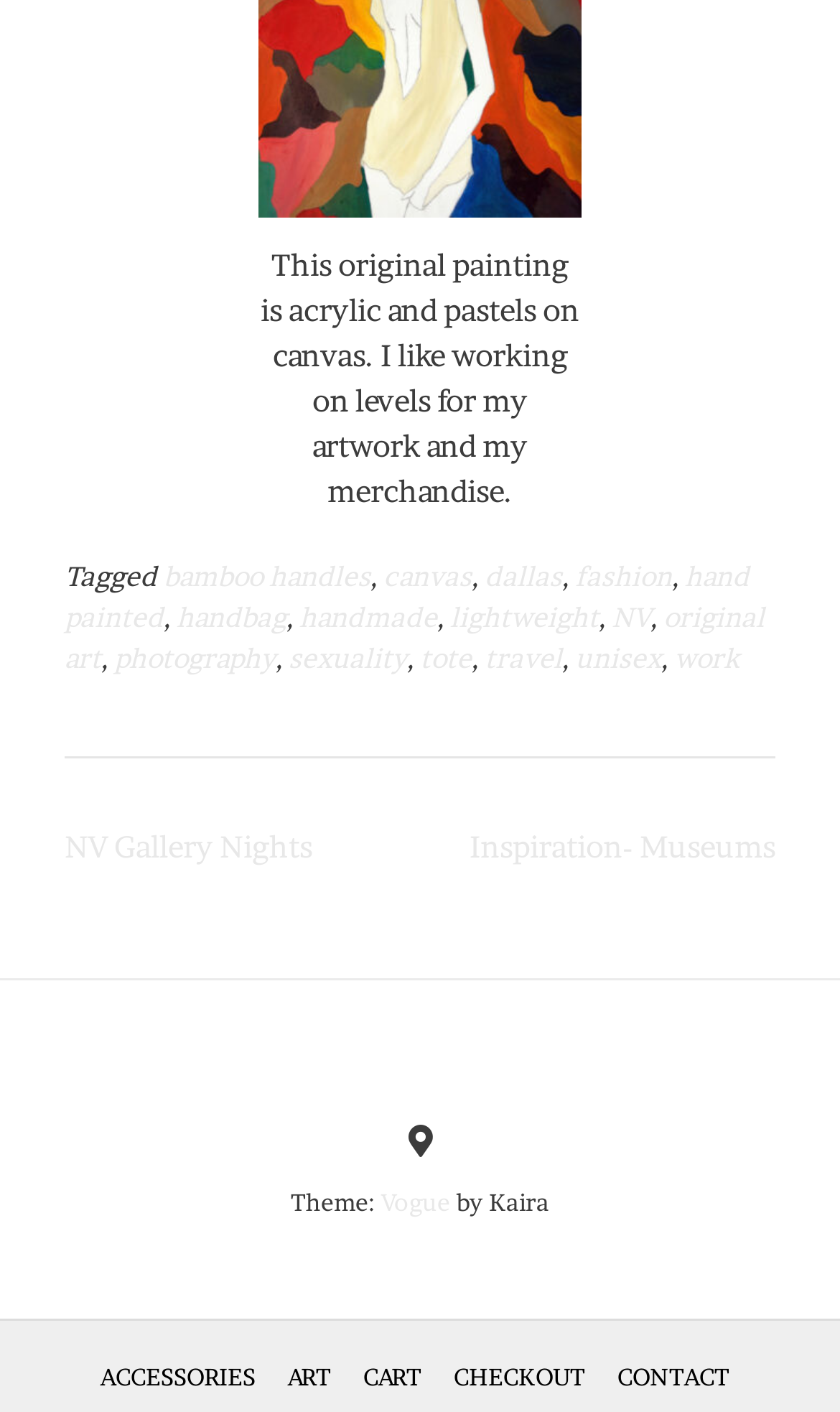What is the last link in the navigation section?
Provide a detailed answer to the question using information from the image.

I looked at the navigation section of the webpage, which is labeled as 'Post navigation', and found the last link to be 'Inspiration- Museums'.